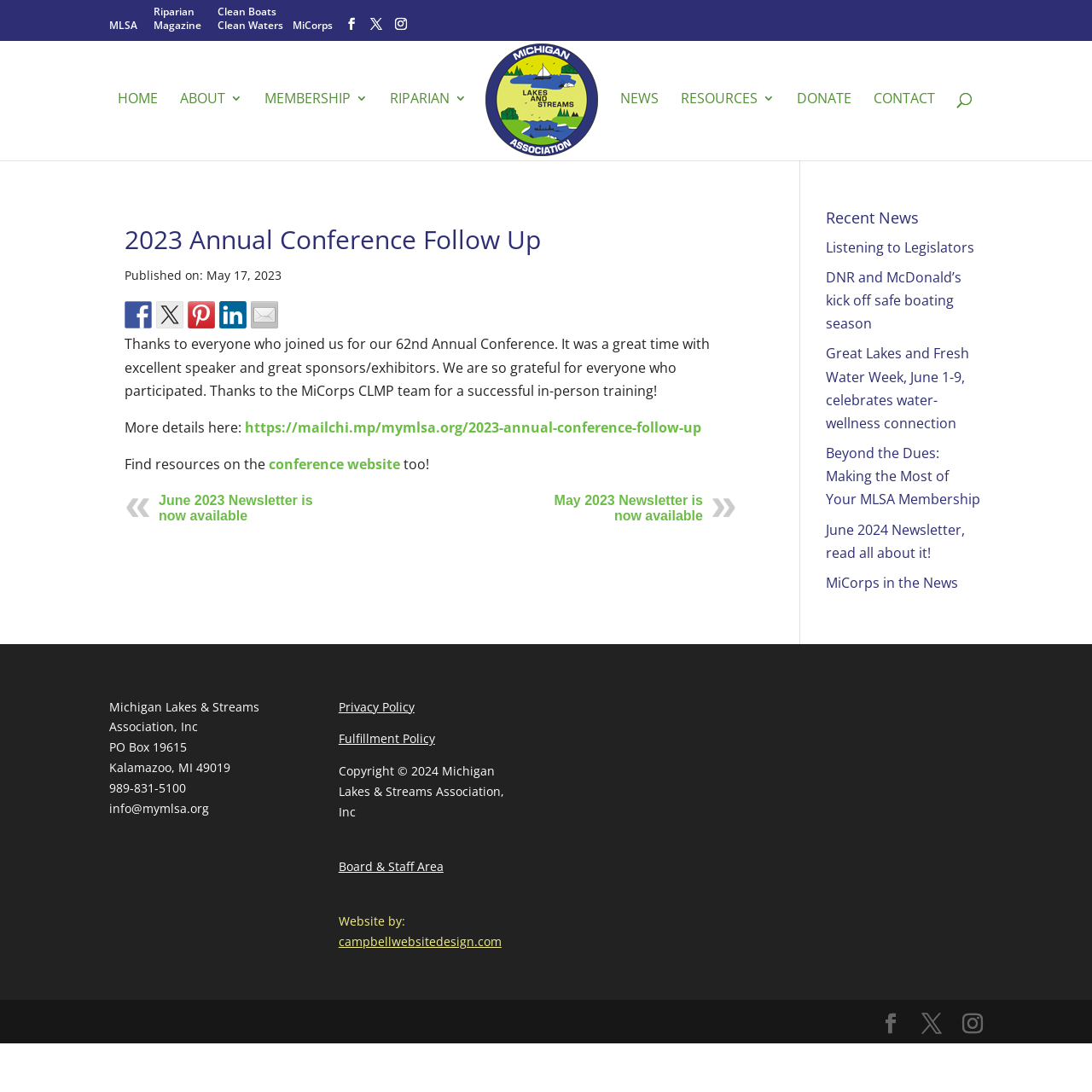What is the address of the organization?
Relying on the image, give a concise answer in one word or a brief phrase.

PO Box 19615, Kalamazoo, MI 49019